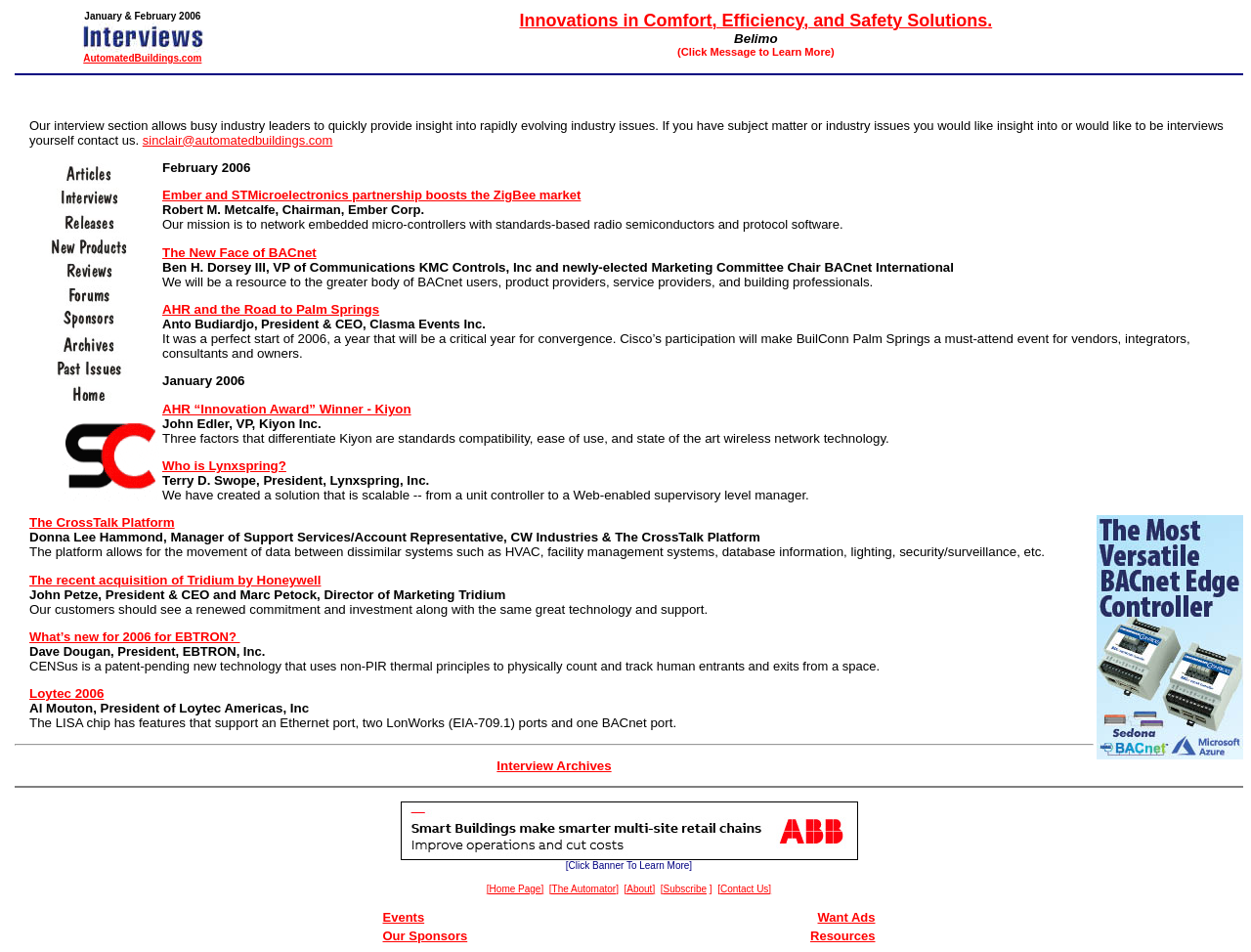Highlight the bounding box coordinates of the element you need to click to perform the following instruction: "Click on the 'Interviews' link."

[0.014, 0.204, 0.127, 0.222]